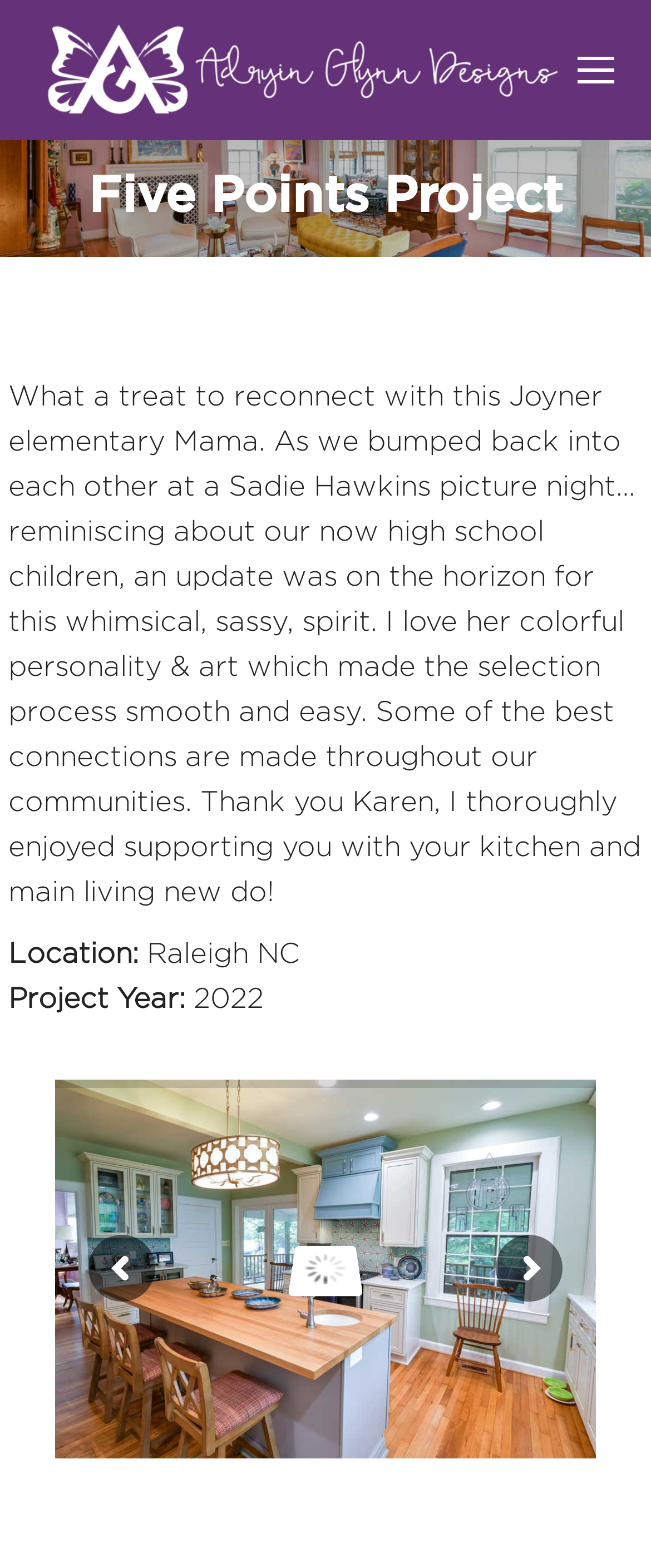Construct a thorough caption encompassing all aspects of the webpage.

The webpage is about Adryin Glynn Designs, an interior design service for Raleigh, Durham, Cary, and Chapel Hill, NC. At the top right corner, there is a mobile menu icon. Below it, there is a link to the company's name, accompanied by an image with the same name. 

The main content of the webpage is focused on a project called "Five Points Project". The project title is displayed prominently in the middle of the page. Below the title, there is a paragraph of text describing the project, which mentions a client named Karen and her kitchen and main living area renovation. The text also expresses the designer's enjoyment of working with Karen.

To the right of the project description, there are two lines of text providing additional information about the project. The first line says "Location: Raleigh NC", and the second line says "Project Year: 2022". 

At the bottom right corner of the page, there is a "Go to Top" link, accompanied by an image.